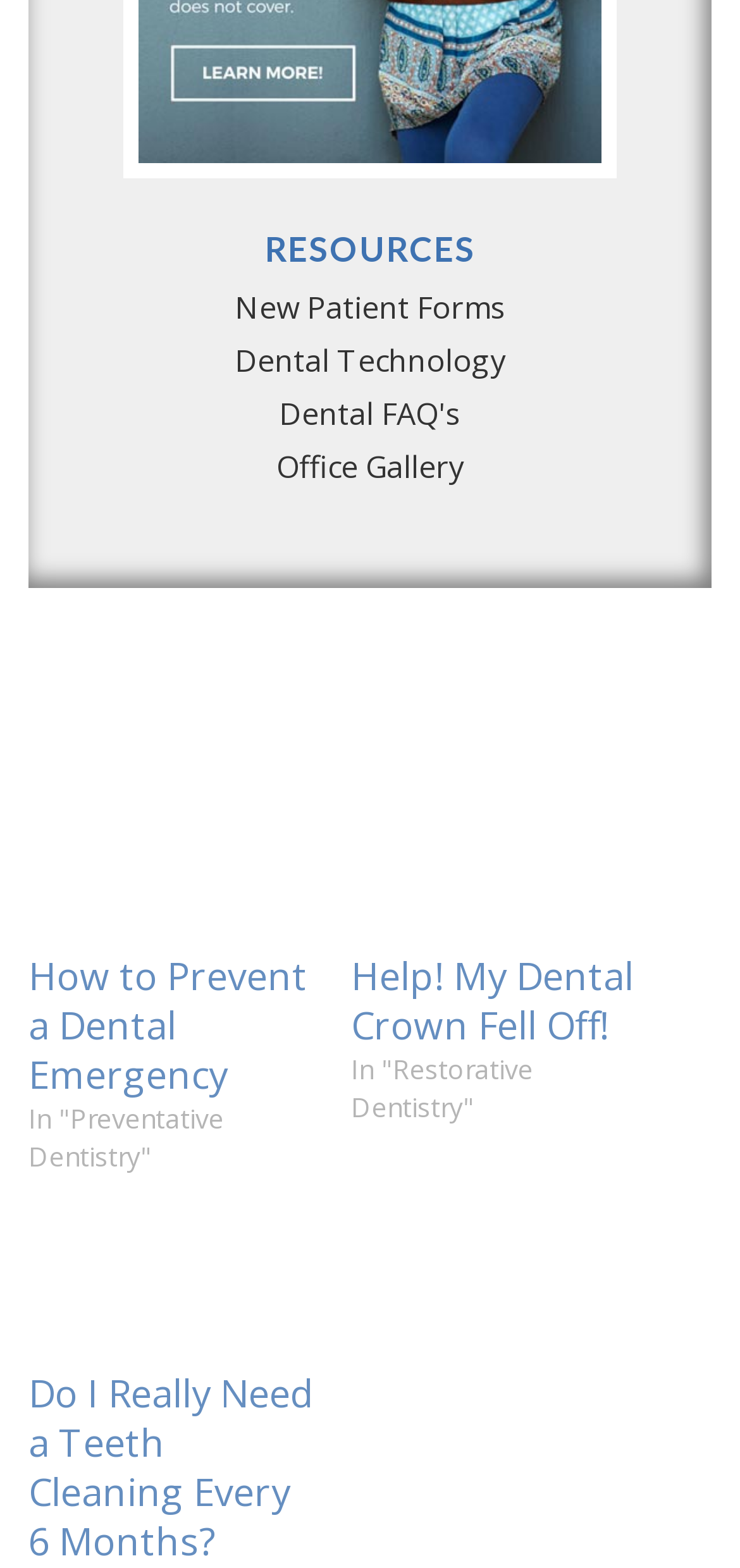Provide the bounding box coordinates for the area that should be clicked to complete the instruction: "Click on the link 'OBAMA TRIED, TWICE, TO KILL ME!!'".

None